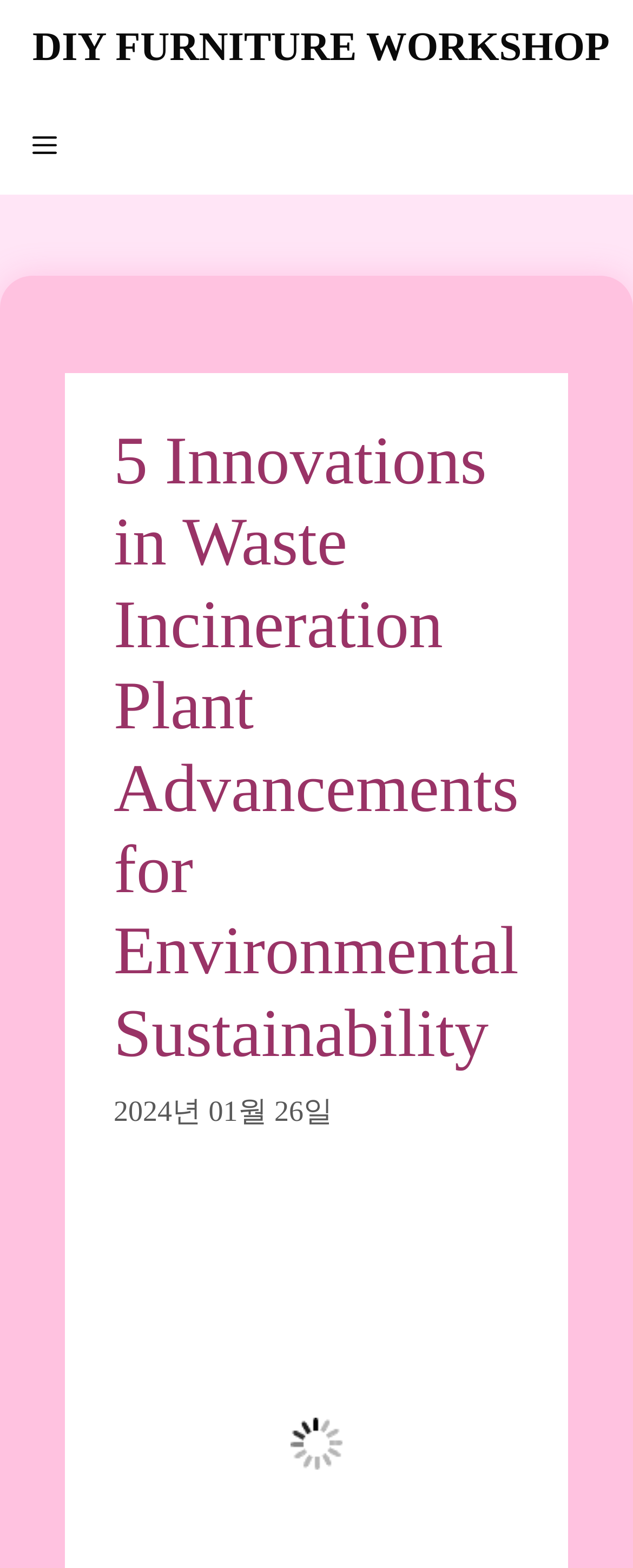How many links are in the navigation?
Using the image, give a concise answer in the form of a single word or short phrase.

1